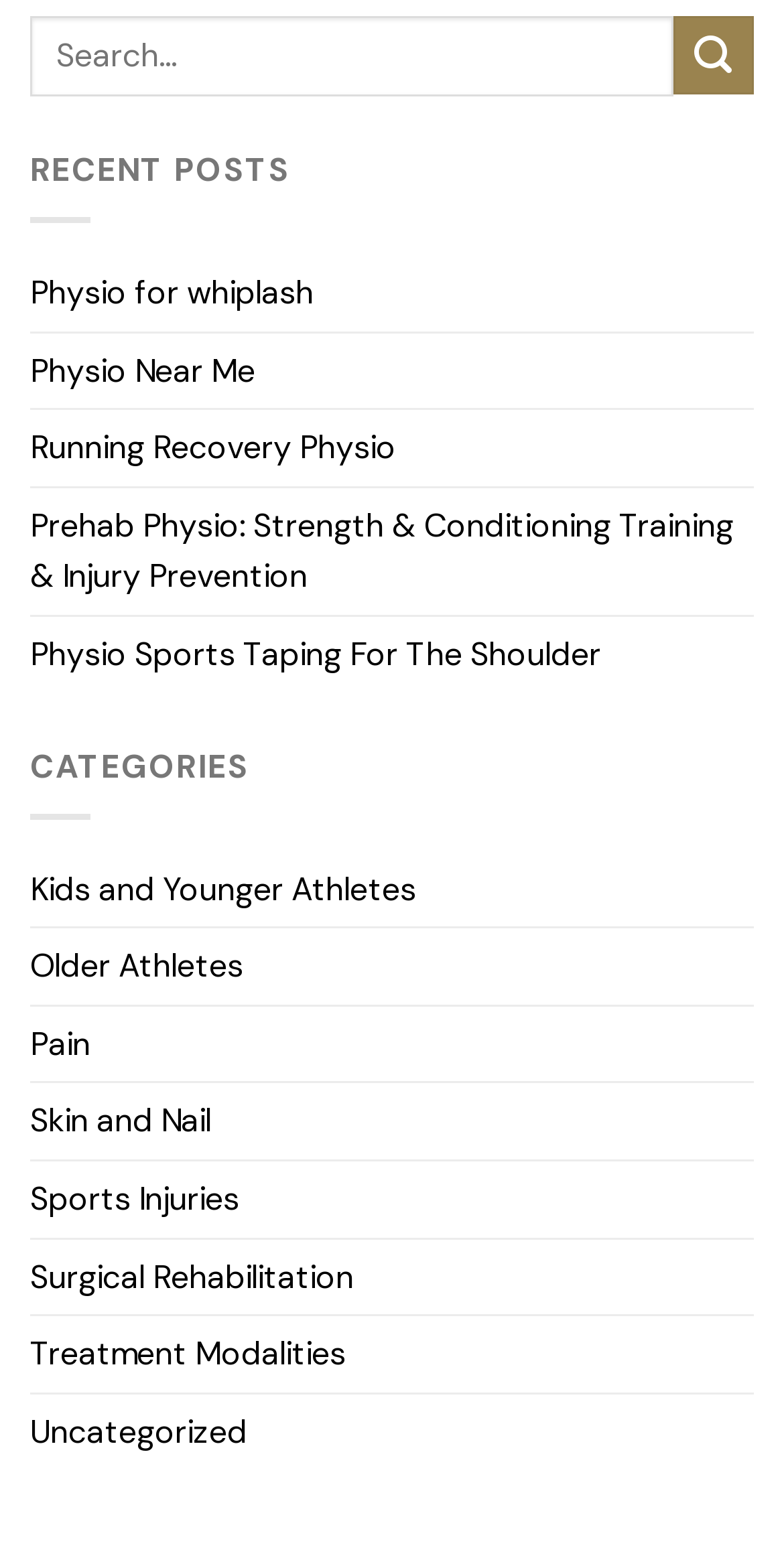Please identify the bounding box coordinates of the element that needs to be clicked to perform the following instruction: "explore Sports Injuries".

[0.038, 0.741, 0.305, 0.789]